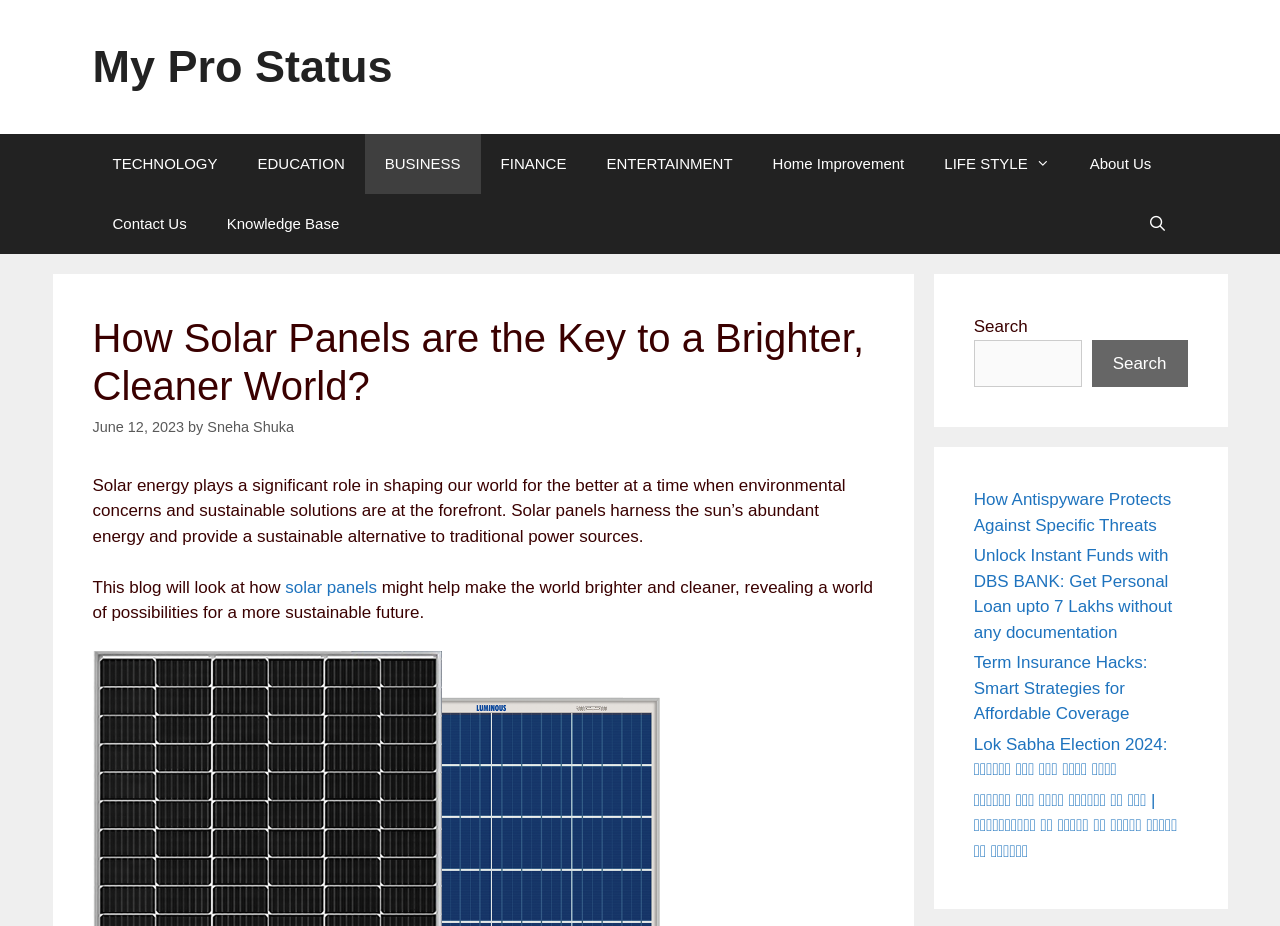What is the date of the blog post?
Please elaborate on the answer to the question with detailed information.

I found the time element with the text 'June 12, 2023', which indicates the date of the blog post.